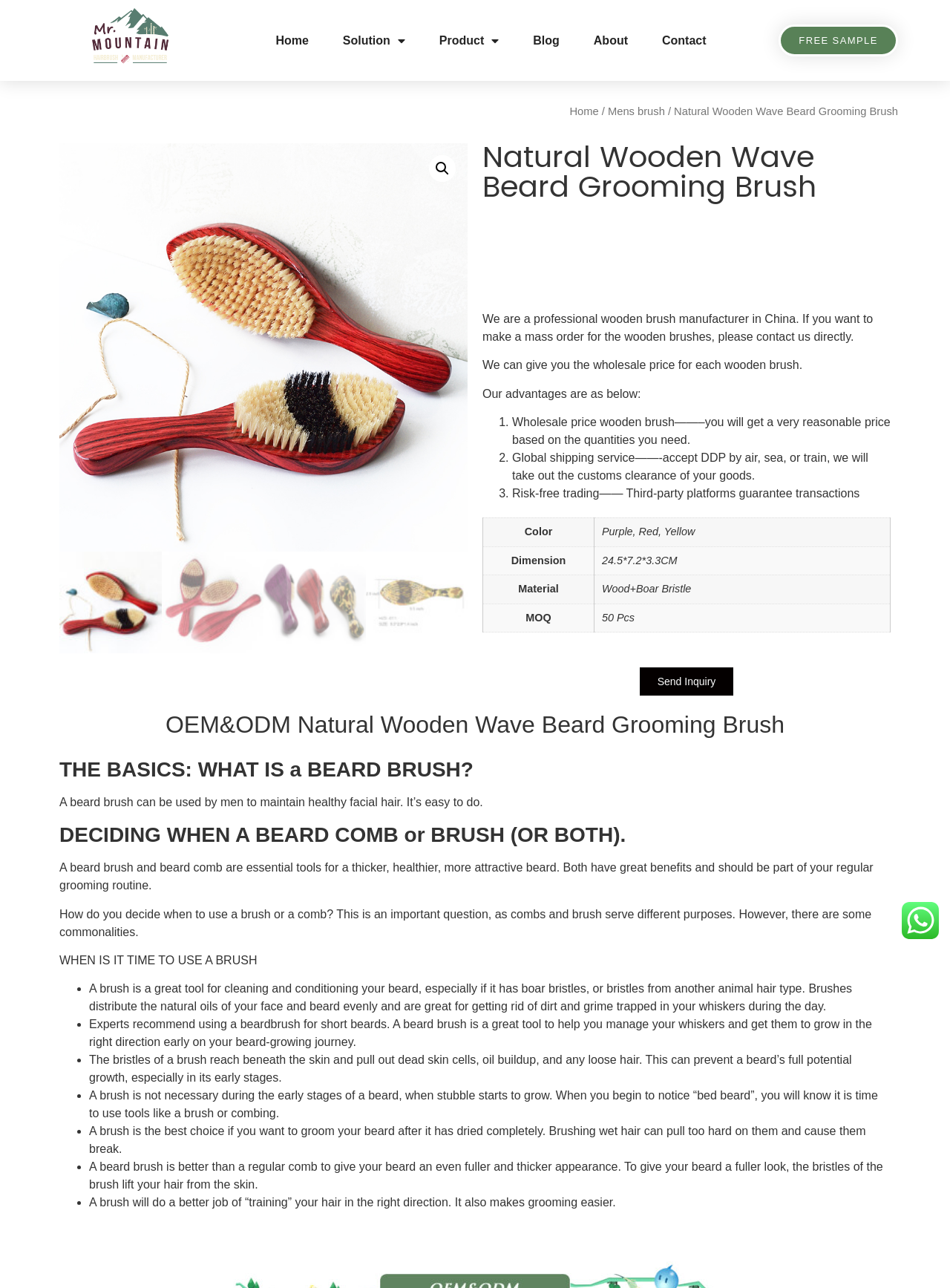Using the webpage screenshot, locate the HTML element that fits the following description and provide its bounding box: "Mens brush".

[0.64, 0.082, 0.7, 0.091]